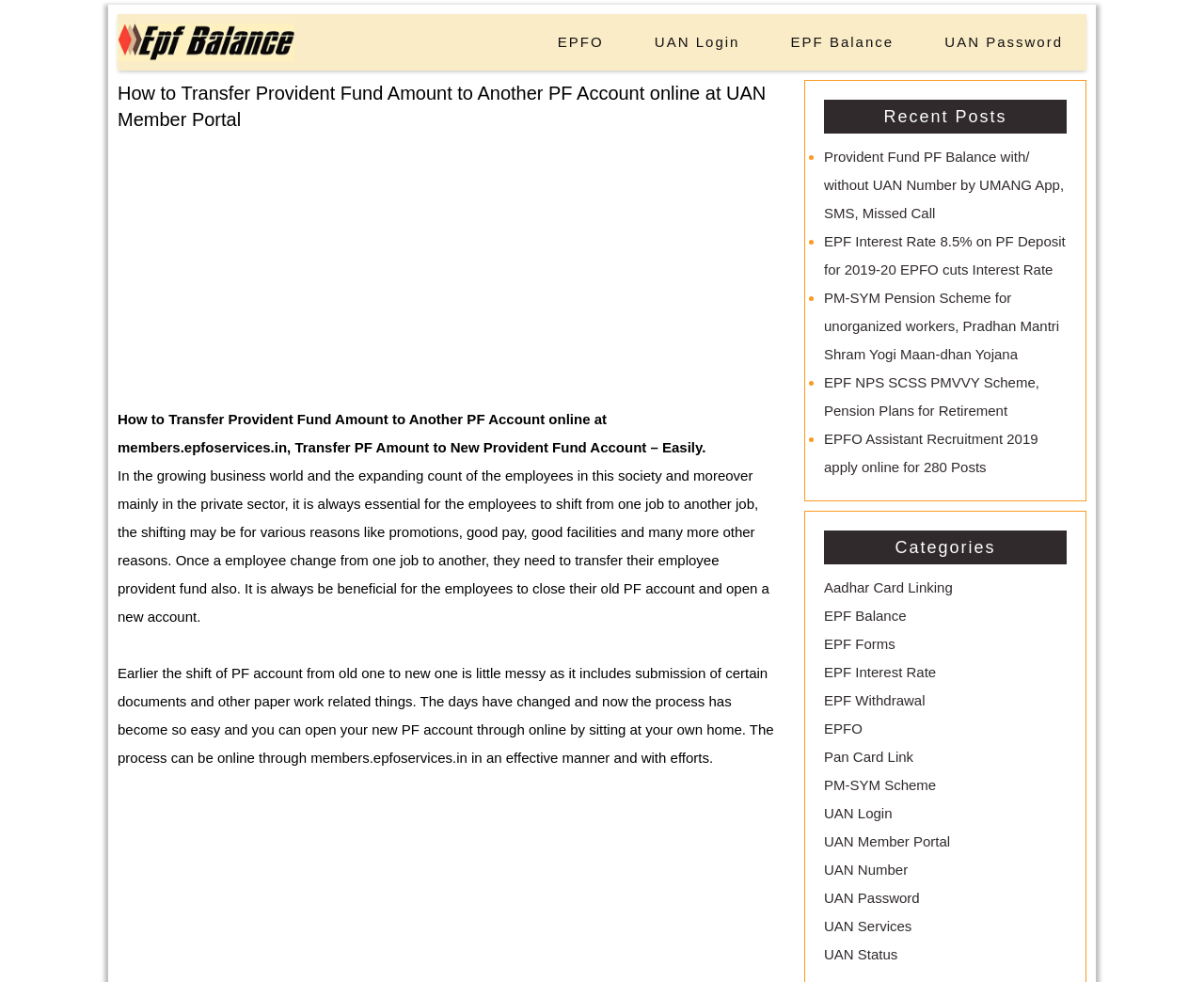For the element described, predict the bounding box coordinates as (top-left x, top-left y, bottom-right x, bottom-right y). All values should be between 0 and 1. Element description: Pan Card Link

[0.684, 0.762, 0.759, 0.779]